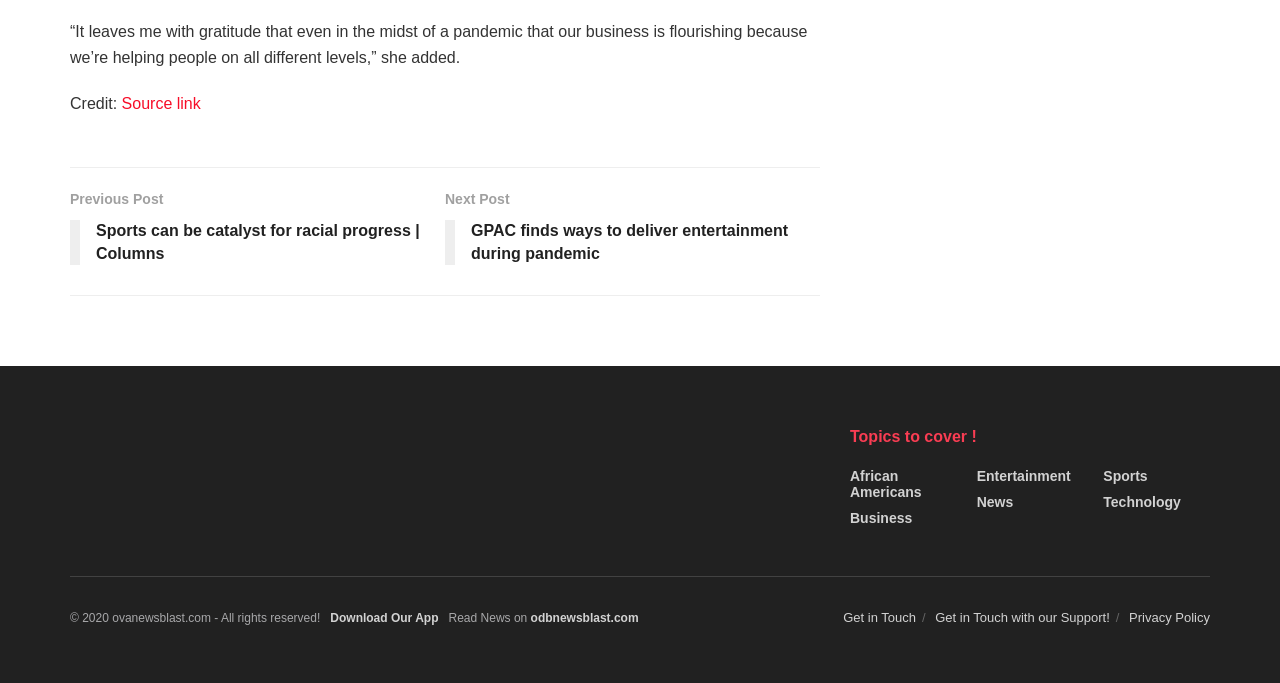Could you specify the bounding box coordinates for the clickable section to complete the following instruction: "Read the previous post"?

[0.055, 0.275, 0.348, 0.403]